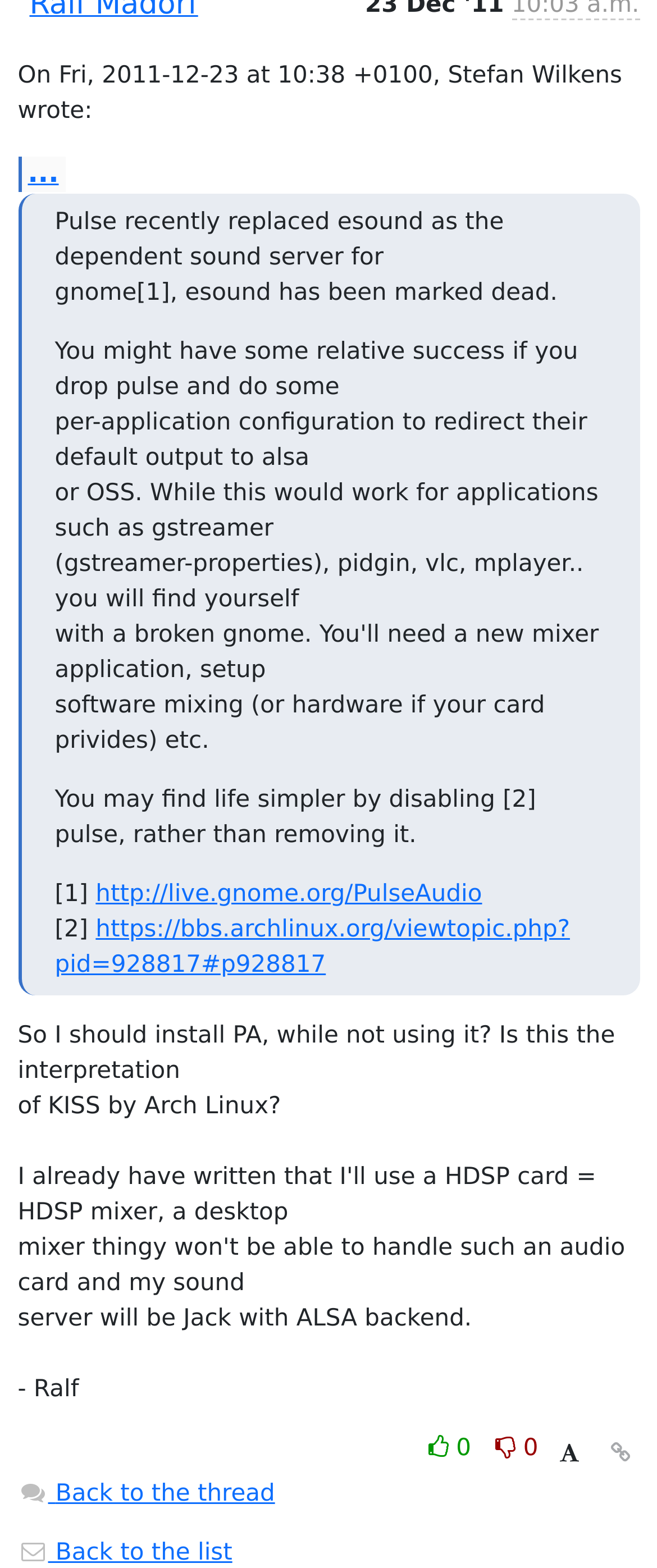Provide the bounding box coordinates of the HTML element described as: "0". The bounding box coordinates should be four float numbers between 0 and 1, i.e., [left, top, right, bottom].

[0.639, 0.909, 0.741, 0.937]